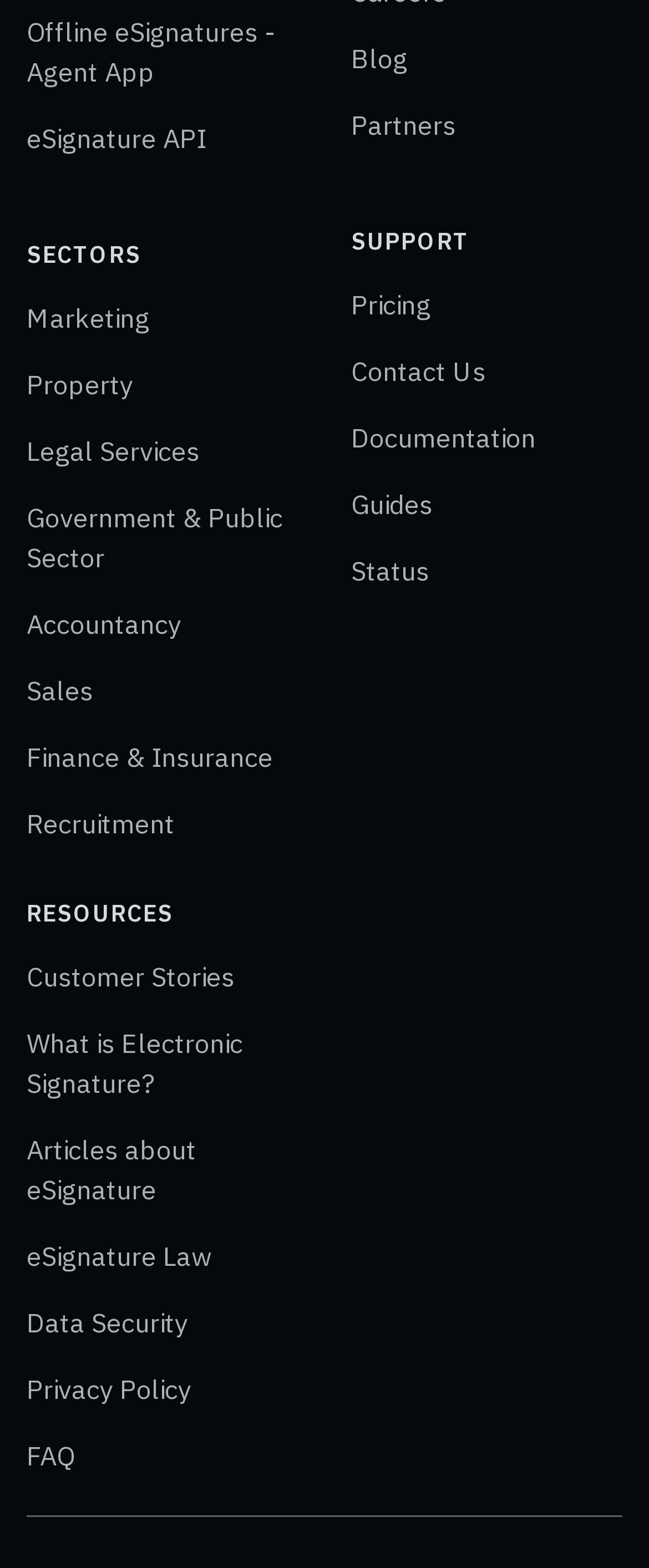Use a single word or phrase to respond to the question:
How many links are there in the top-right section?

5